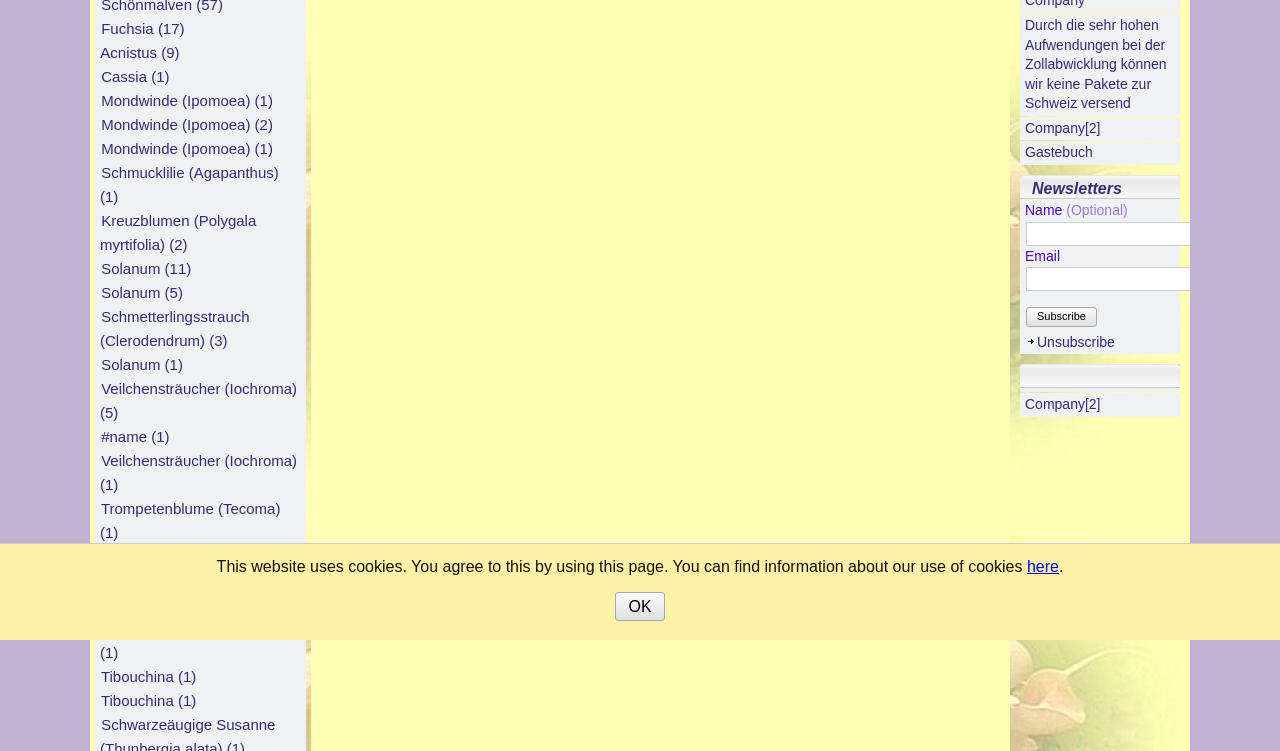Using the element description provided, determine the bounding box coordinates in the format (top-left x, top-left y, bottom-right x, bottom-right y). Ensure that all values are floating point numbers between 0 and 1. Element description: Mondwinde (Ipomoea) (2)

[0.078, 0.155, 0.213, 0.178]